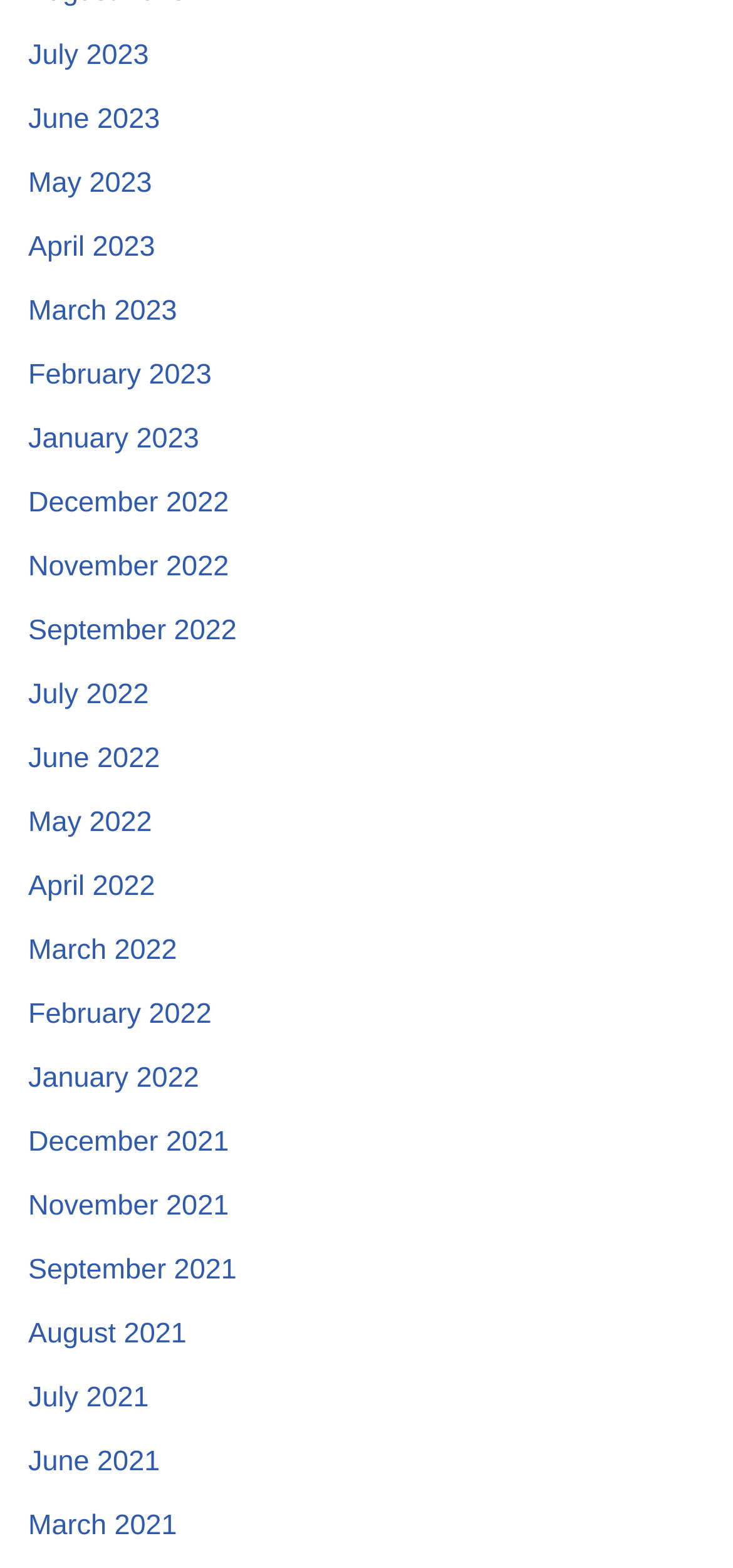Utilize the details in the image to thoroughly answer the following question: How many months are listed in 2022?

I counted the number of links with '2022' in their text and found that there are 12 months listed in 2022.